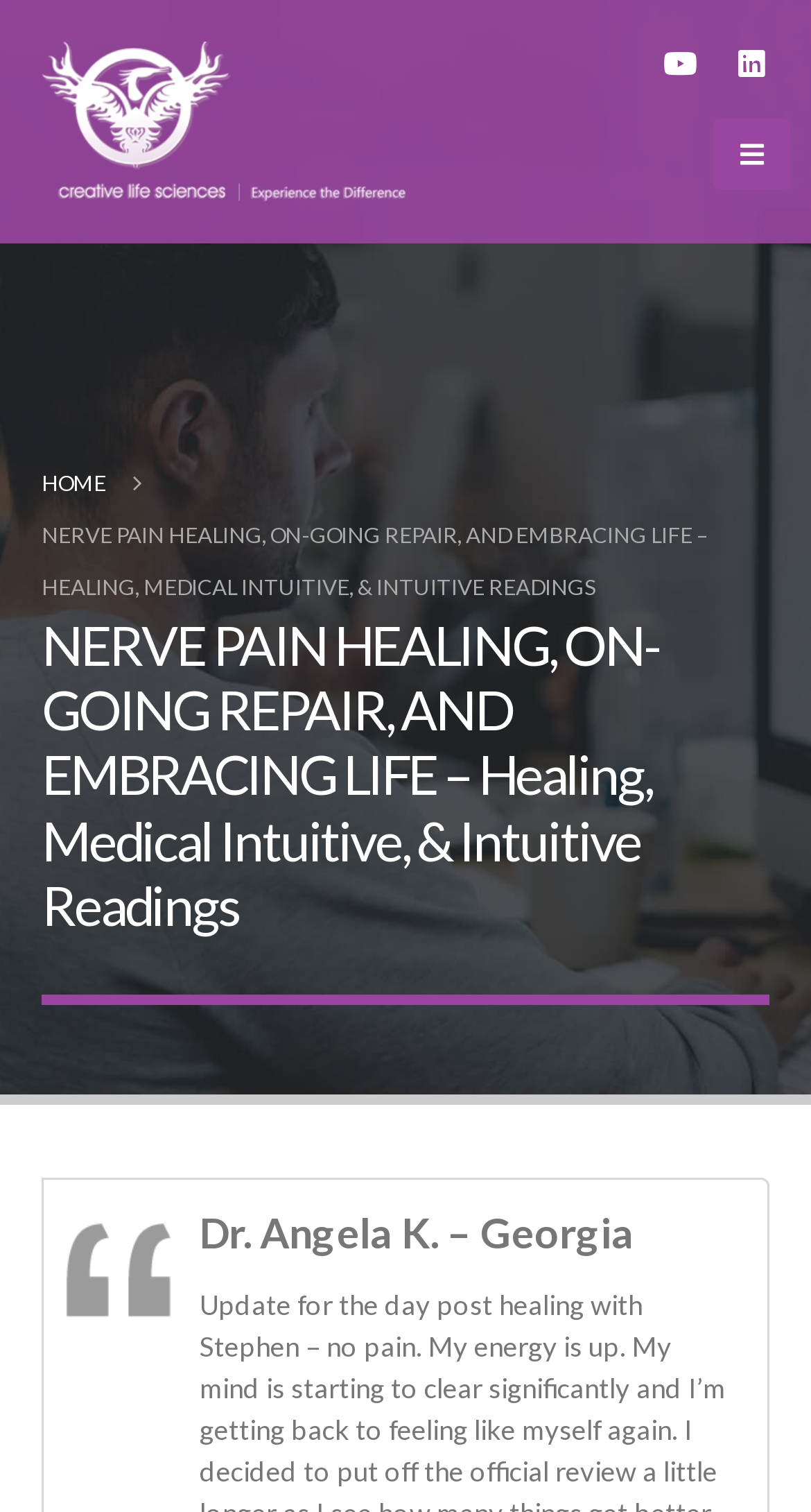Provide a brief response to the question below using a single word or phrase: 
How many main sections are there on the webpage?

2